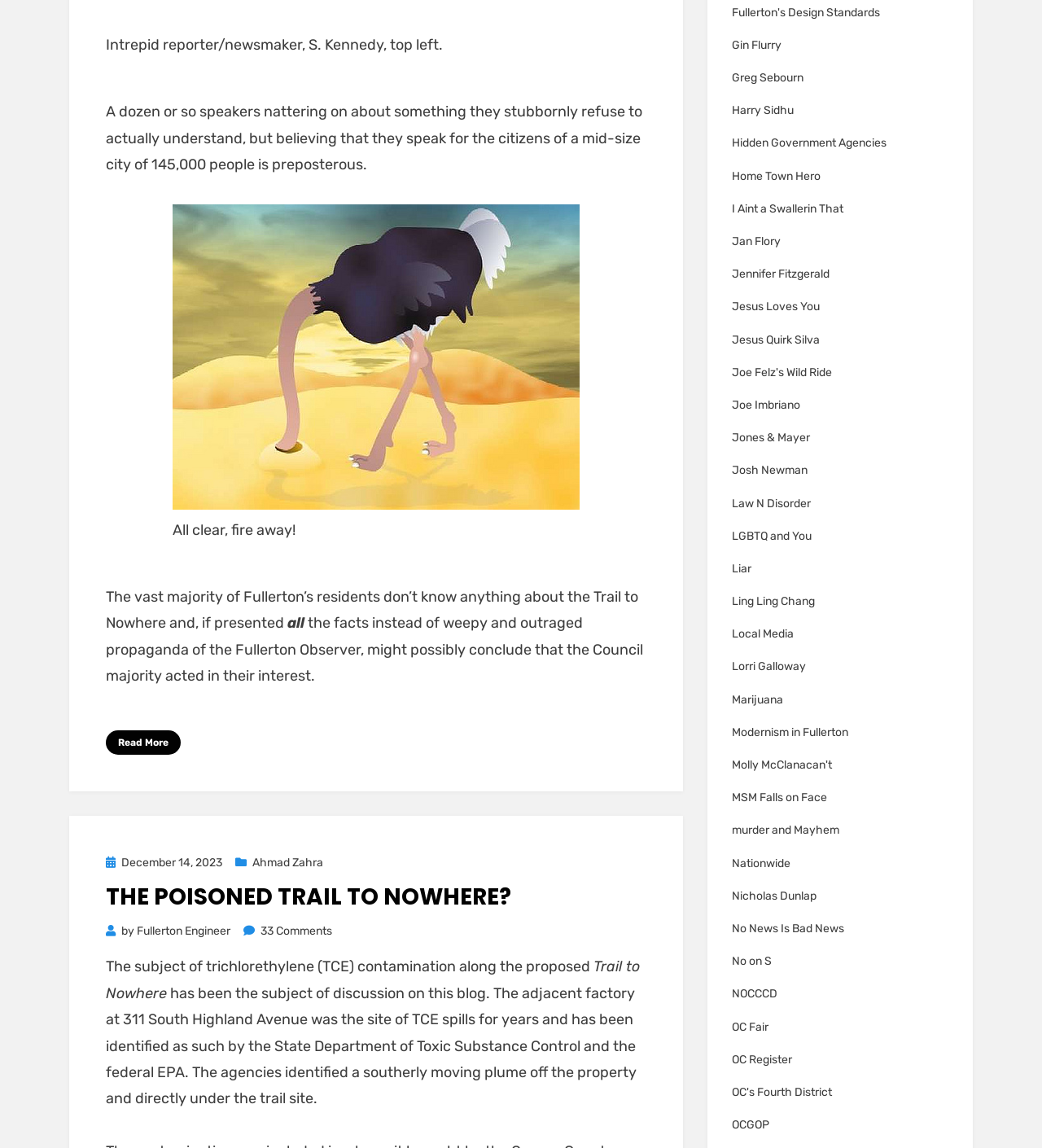For the element described, predict the bounding box coordinates as (top-left x, top-left y, bottom-right x, bottom-right y). All values should be between 0 and 1. Element description: Nationwide

[0.702, 0.759, 0.91, 0.777]